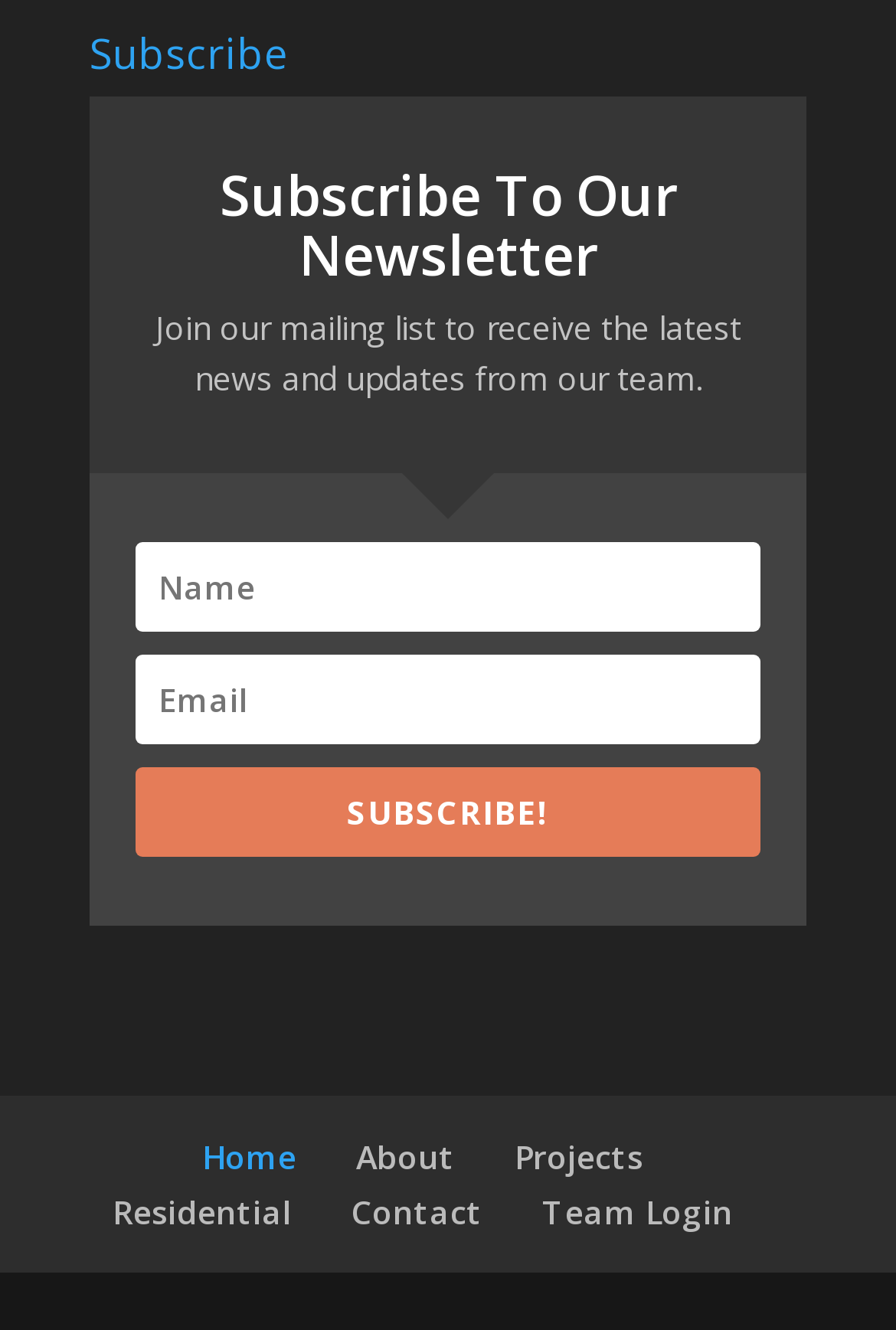Identify the bounding box coordinates of the section to be clicked to complete the task described by the following instruction: "View projects". The coordinates should be four float numbers between 0 and 1, formatted as [left, top, right, bottom].

[0.574, 0.853, 0.718, 0.886]